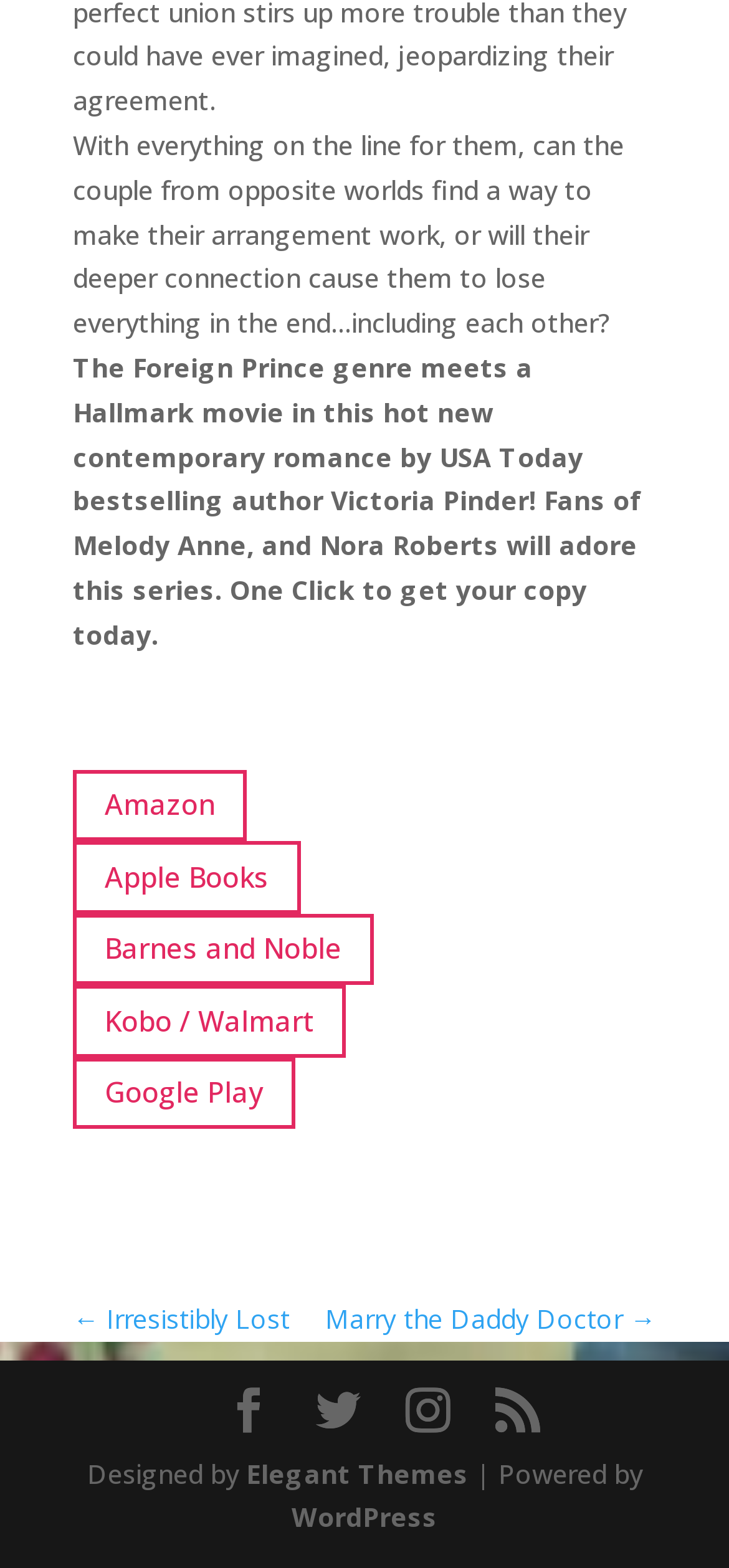Please identify the bounding box coordinates of the element I need to click to follow this instruction: "Read more about the book".

[0.1, 0.081, 0.856, 0.217]